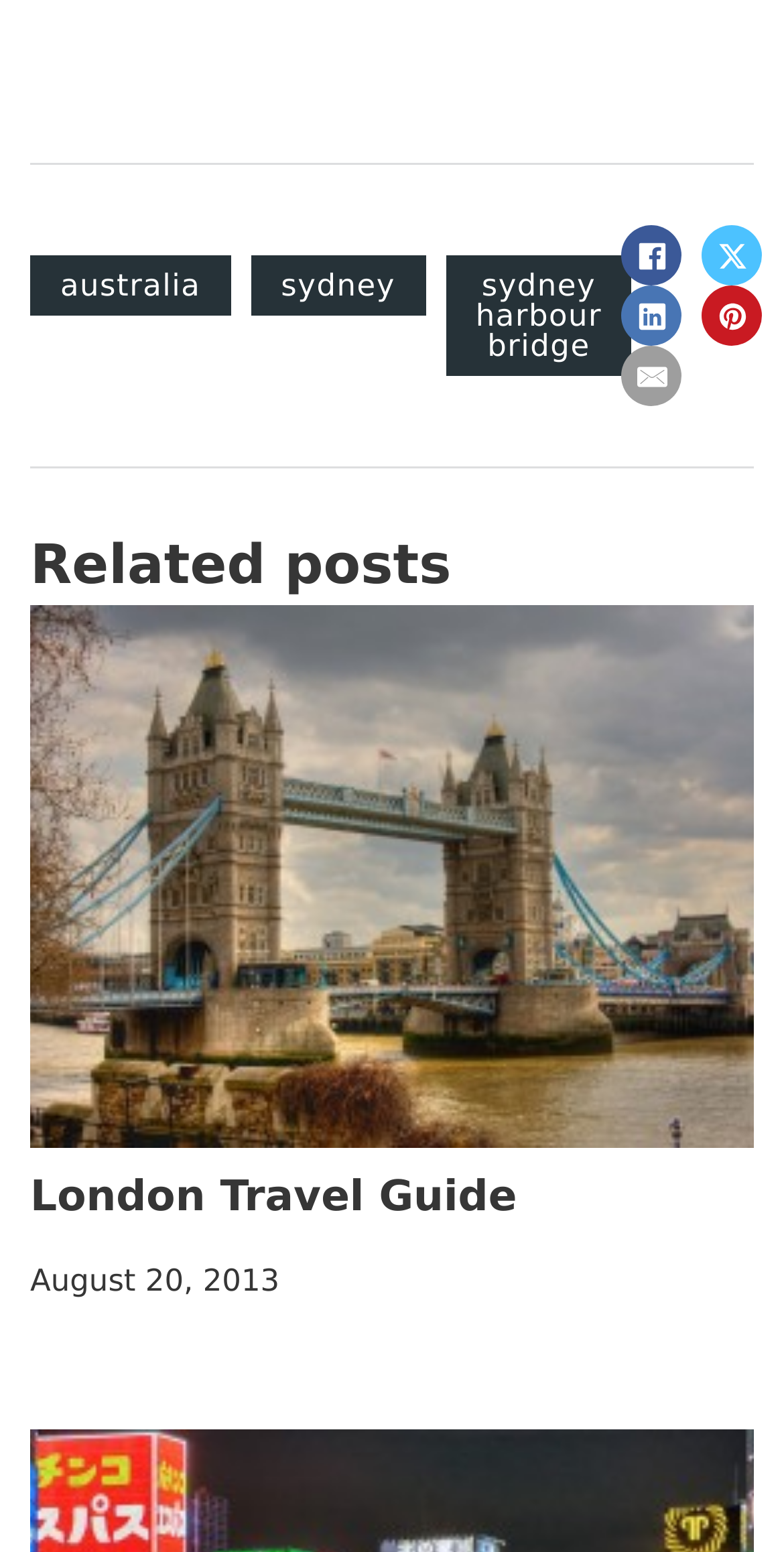Please give the bounding box coordinates of the area that should be clicked to fulfill the following instruction: "Click the logo". The coordinates should be in the format of four float numbers from 0 to 1, i.e., [left, top, right, bottom].

None